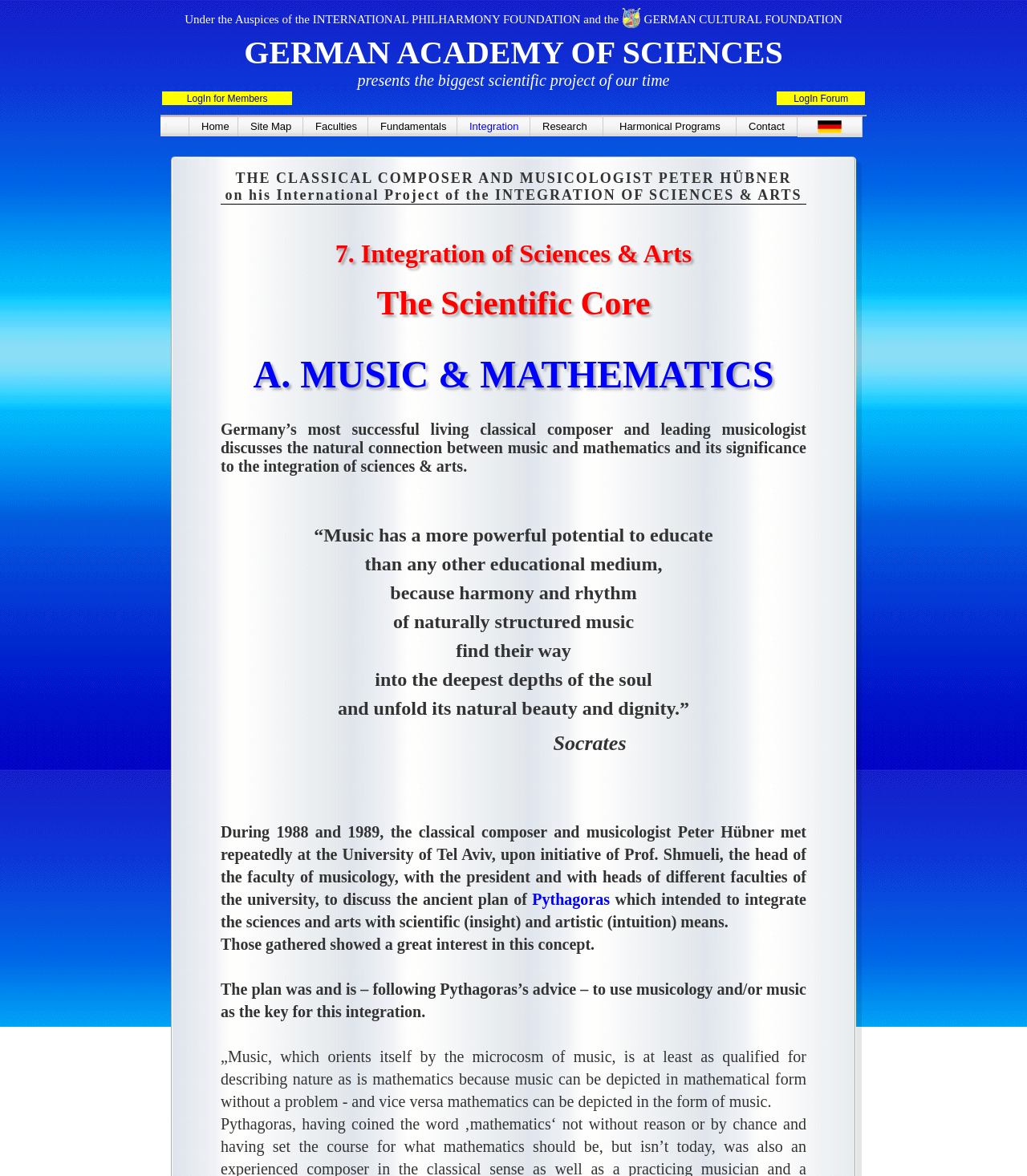Can you identify the bounding box coordinates of the clickable region needed to carry out this instruction: 'Click on LogIn for Members'? The coordinates should be four float numbers within the range of 0 to 1, stated as [left, top, right, bottom].

[0.158, 0.078, 0.285, 0.089]